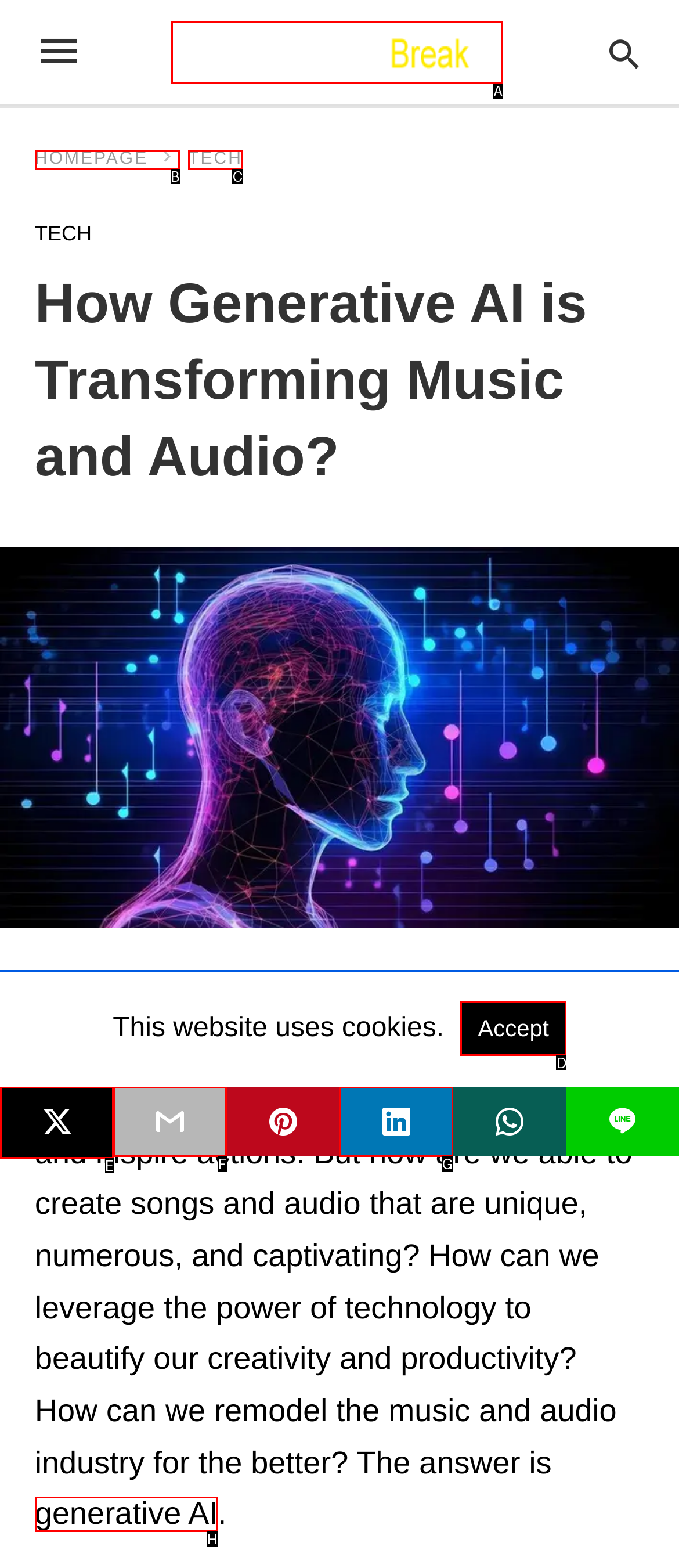Which option is described as follows: General Asian arowana Discussion
Answer with the letter of the matching option directly.

None